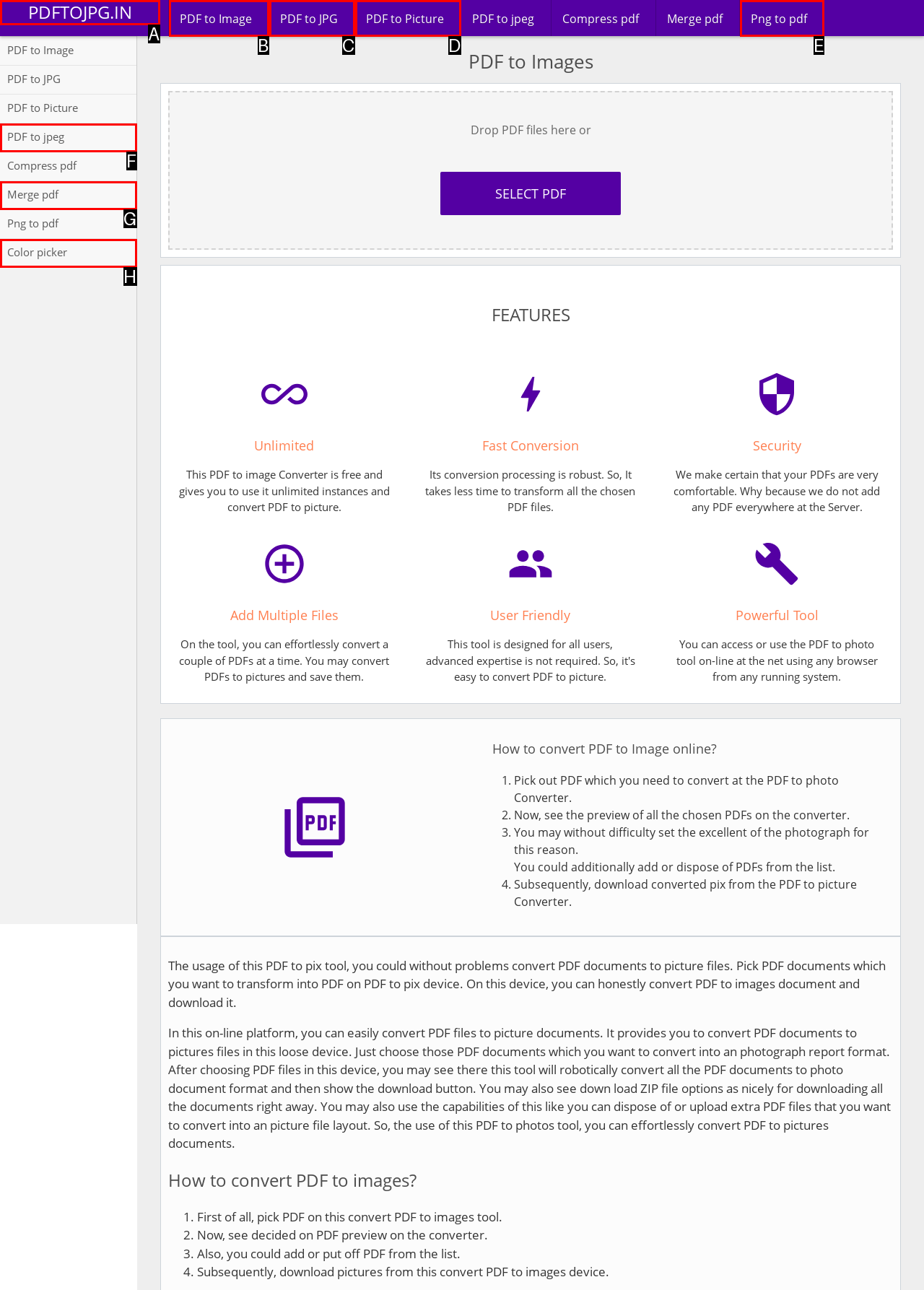Choose the HTML element that best fits the description: Resources. Answer with the option's letter directly.

None